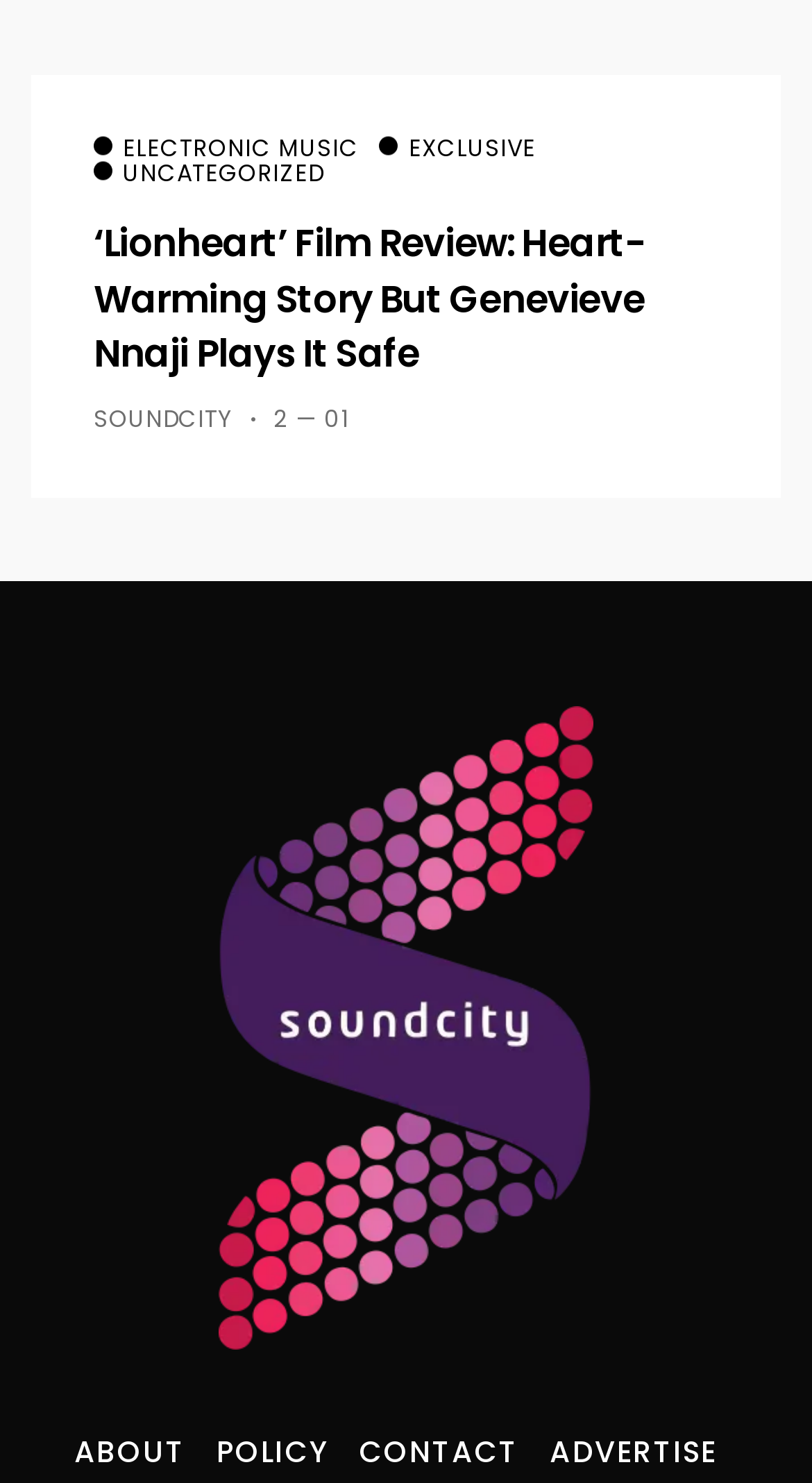How many footer links are on the page? Using the information from the screenshot, answer with a single word or phrase.

4